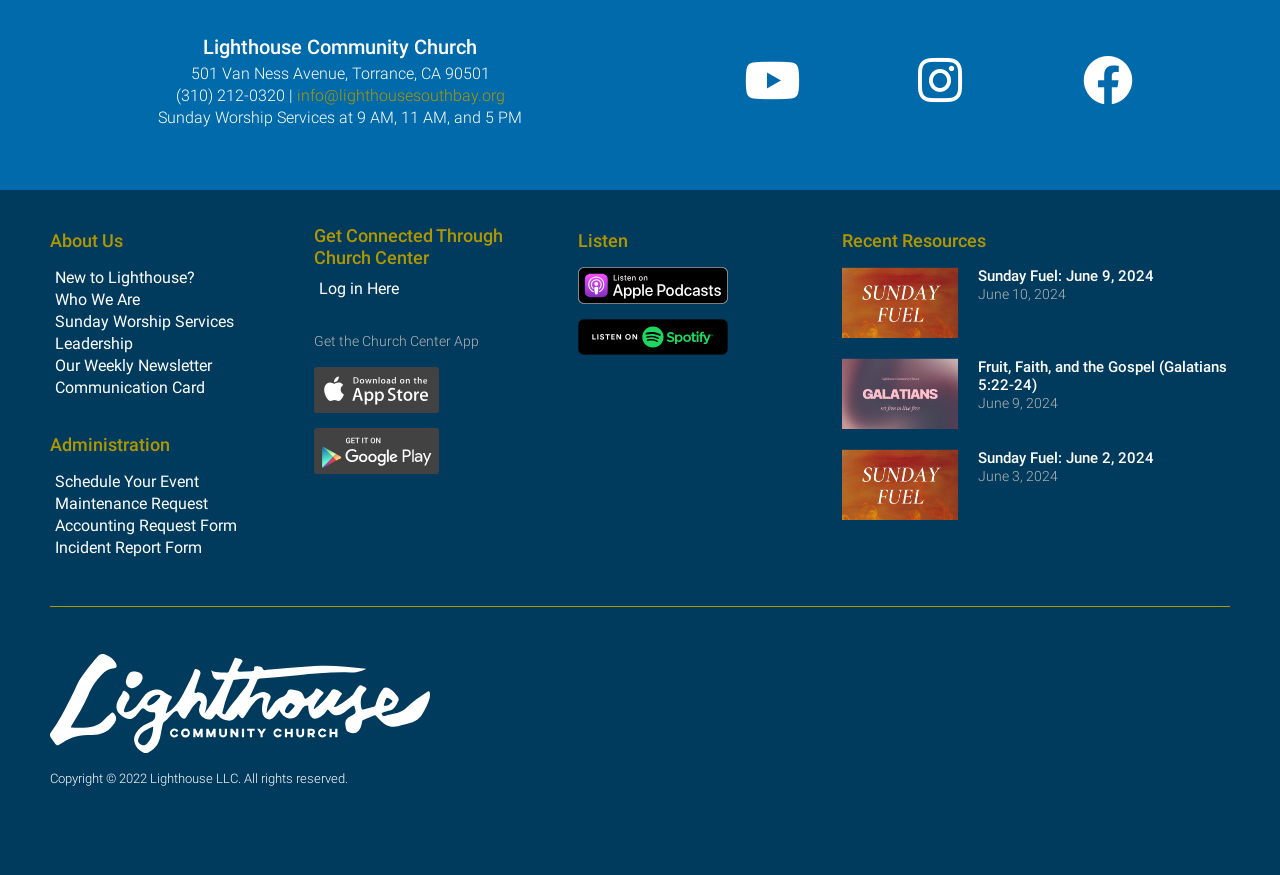Kindly determine the bounding box coordinates for the area that needs to be clicked to execute this instruction: "Check the church's Facebook page".

[0.827, 0.034, 0.905, 0.149]